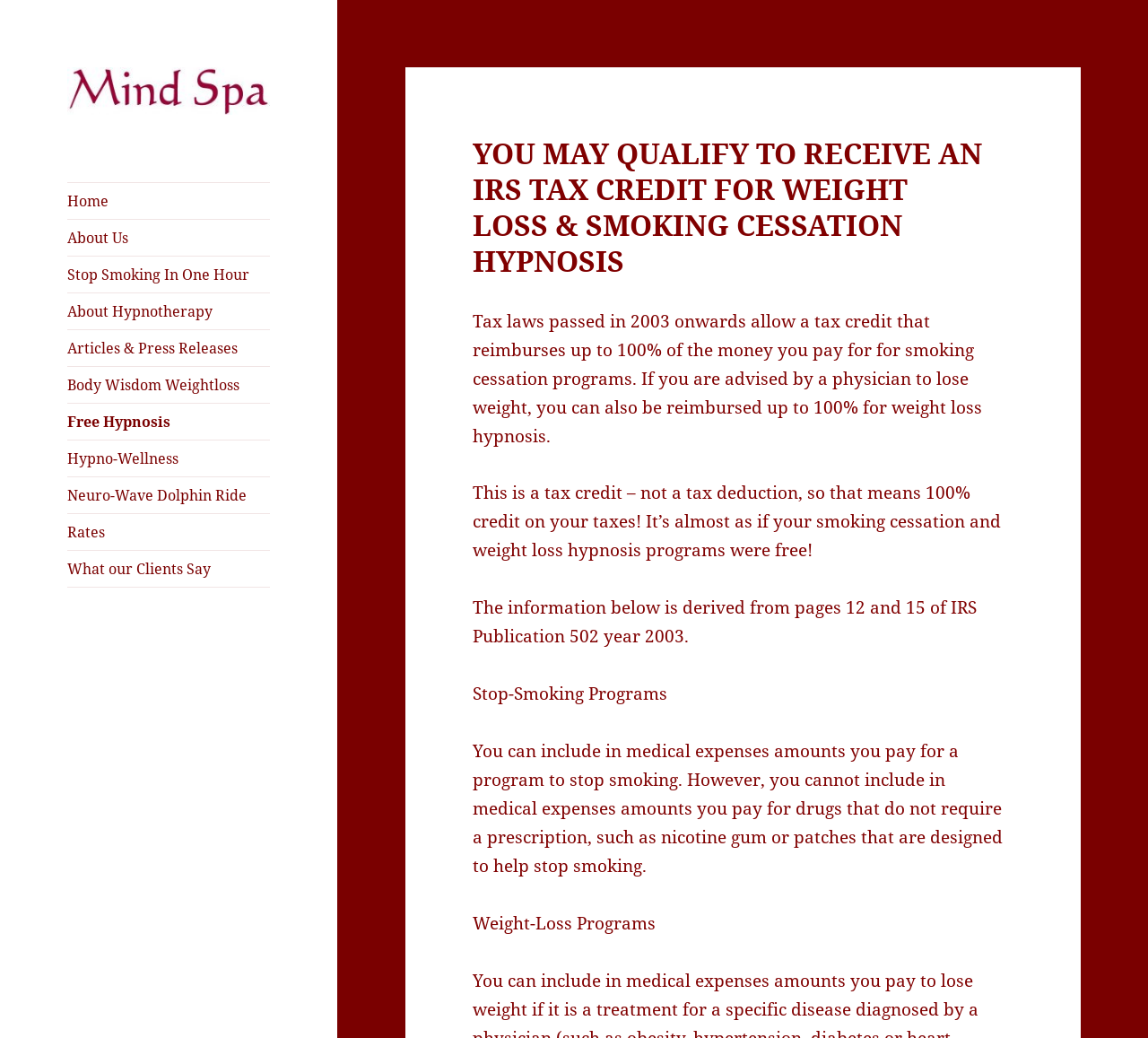Answer the question below in one word or phrase:
What is the name of the website?

The Mind Spa